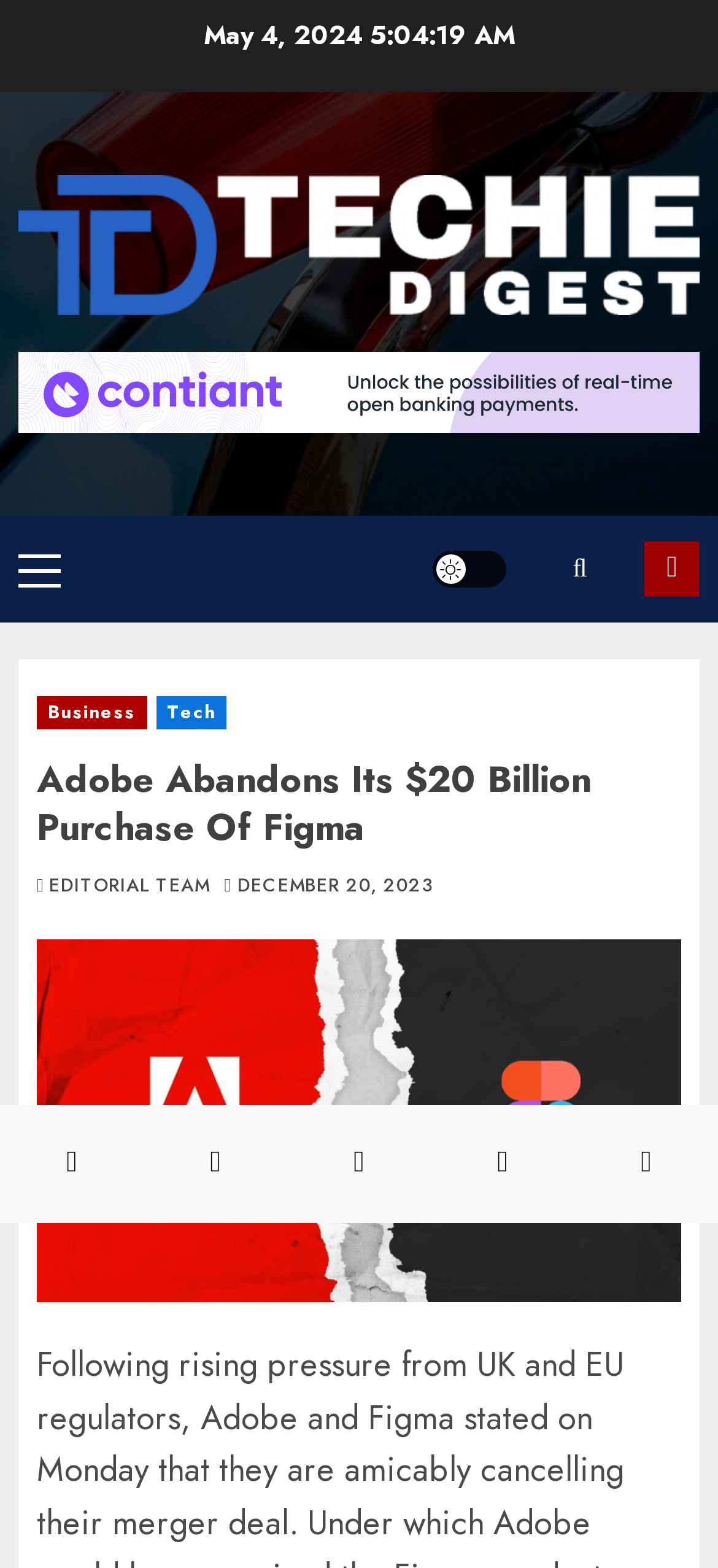Given the description "Primary Menu", determine the bounding box of the corresponding UI element.

[0.026, 0.352, 0.085, 0.373]